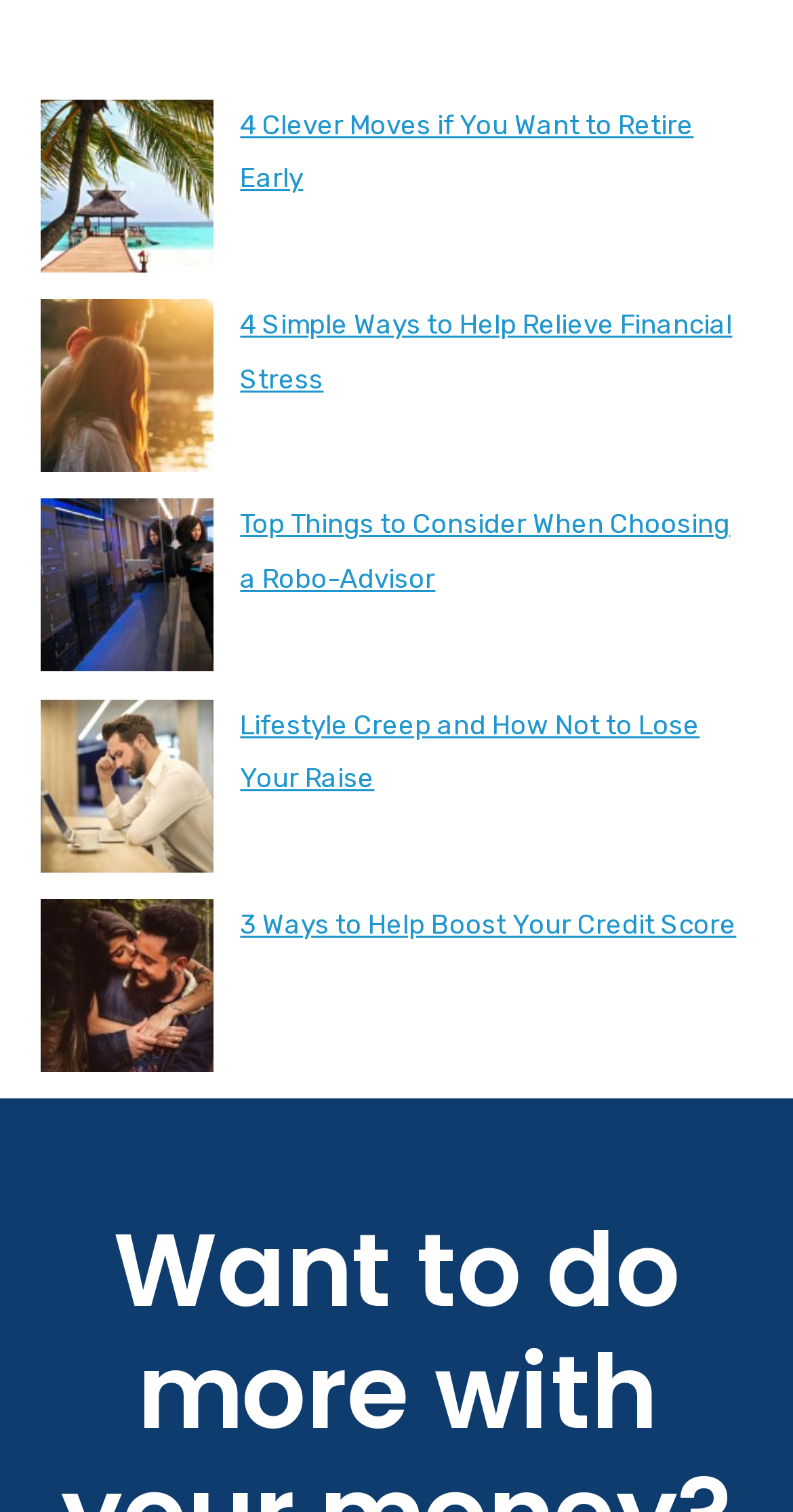Look at the image and answer the question in detail:
What is the topic of the first article?

The first article is about retiring early, as indicated by the link text '4 Clever Moves if You Want to Retire Early' and the accompanying image 'retire-beach'.